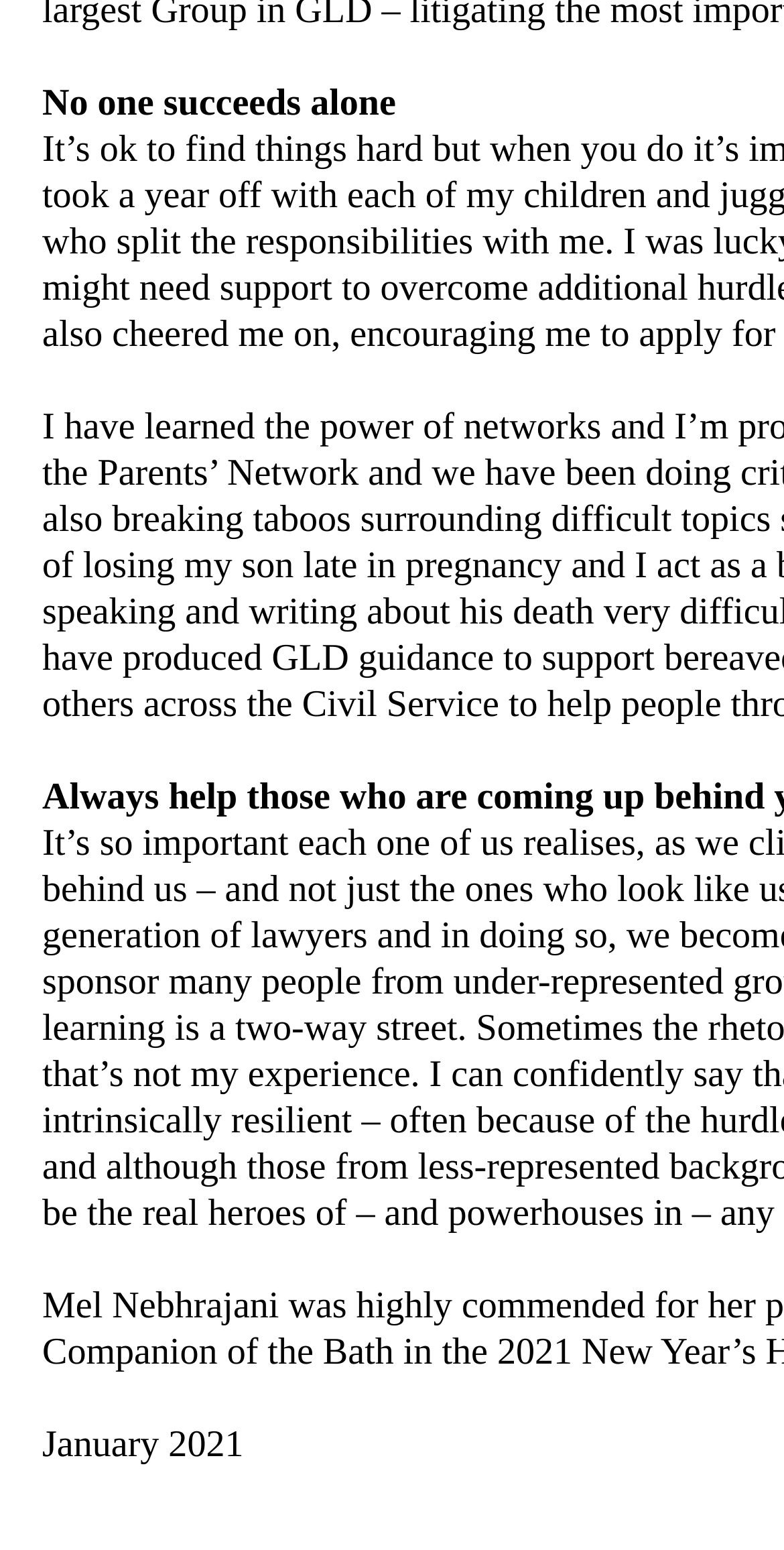Using the description: "Mel Nebhrajani", identify the bounding box of the corresponding UI element in the screenshot.

[0.054, 0.829, 0.368, 0.856]